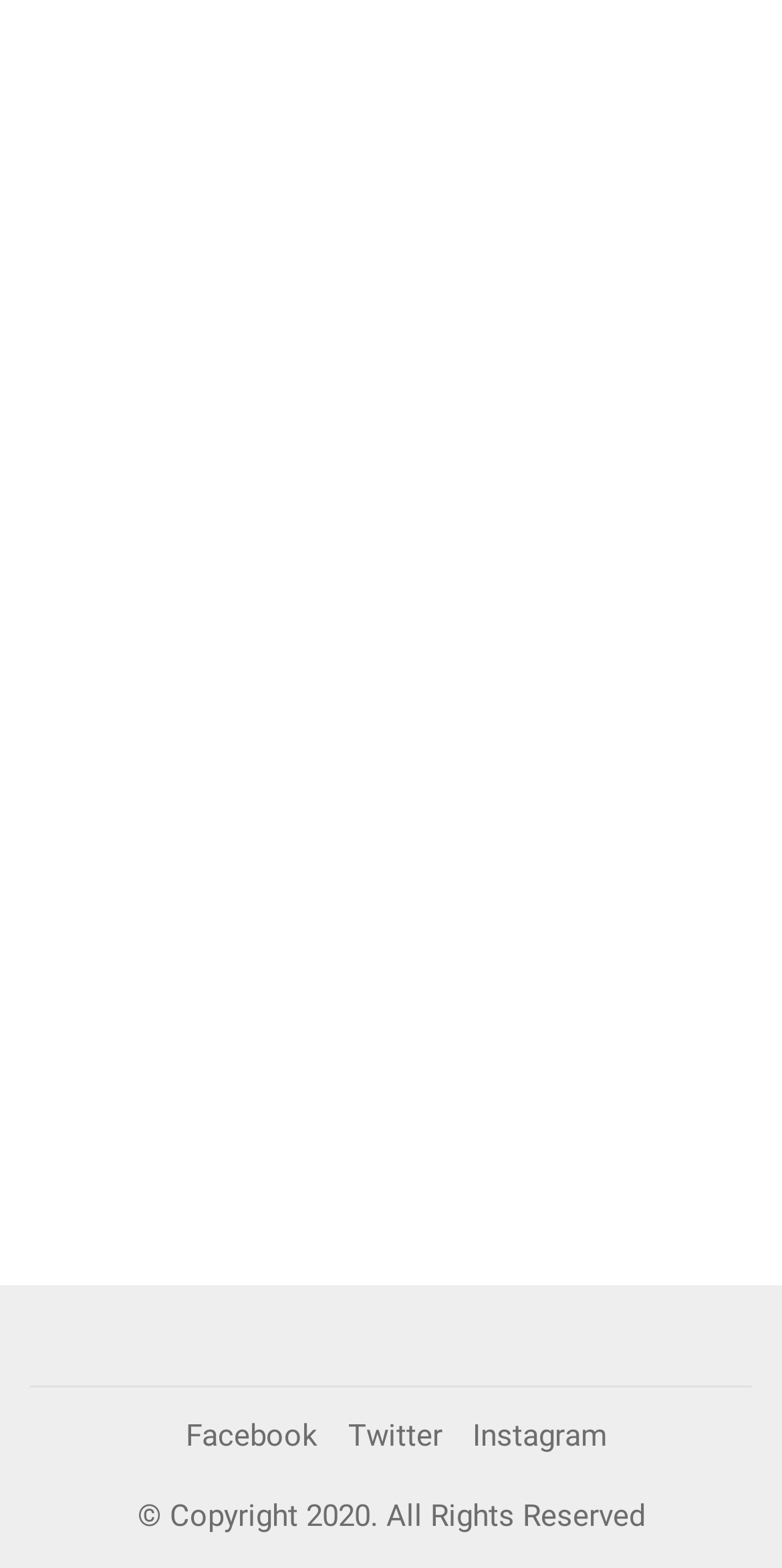Give the bounding box coordinates for the element described as: "Facebook".

[0.237, 0.905, 0.406, 0.93]